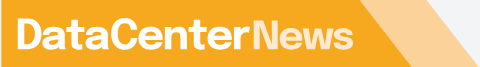Provide a brief response to the question below using one word or phrase:
What type of typography is used in the logo?

Sleek, modern